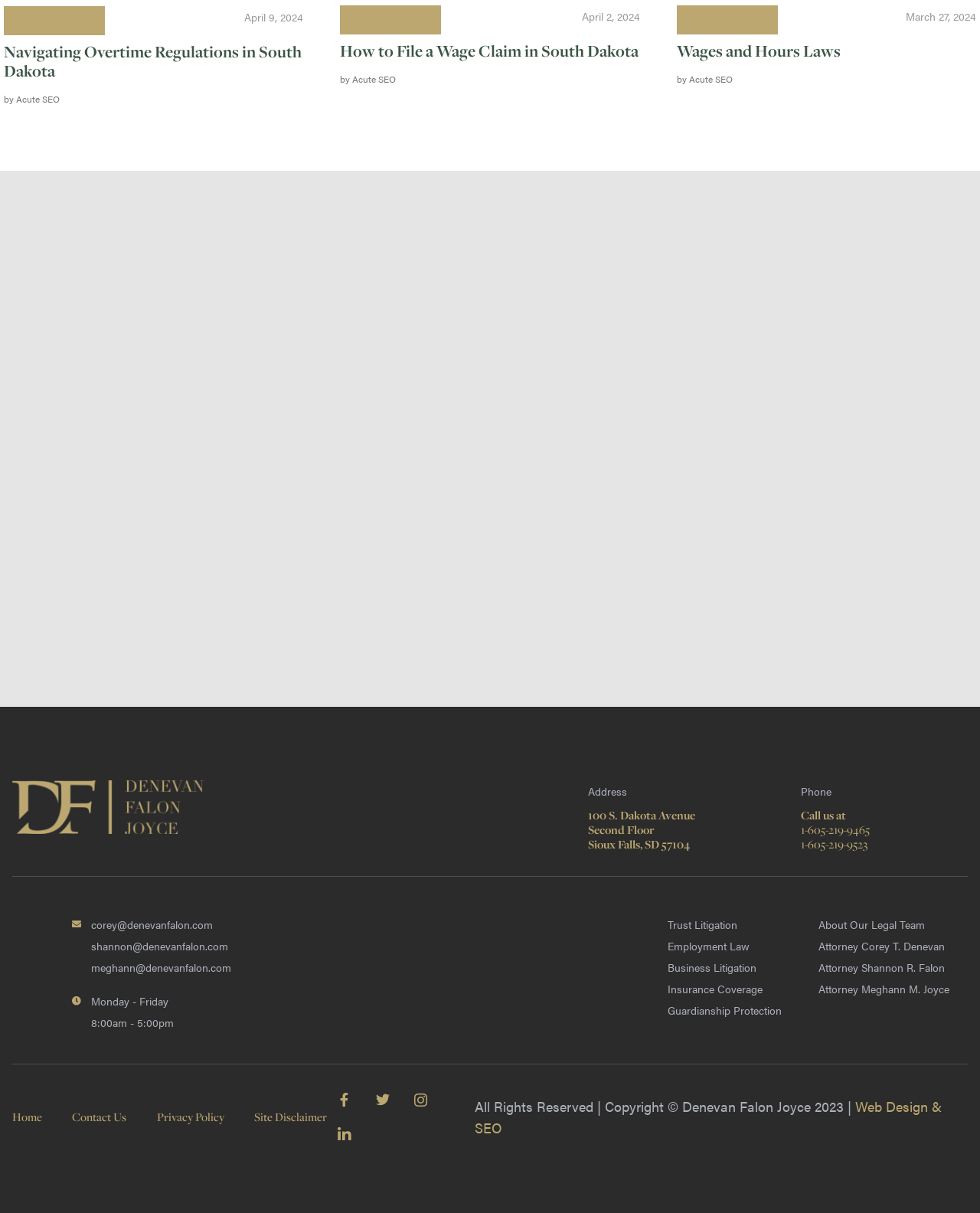Based on the element description: "Attorney Corey T. Denevan", identify the bounding box coordinates for this UI element. The coordinates must be four float numbers between 0 and 1, listed as [left, top, right, bottom].

[0.835, 0.771, 0.969, 0.789]